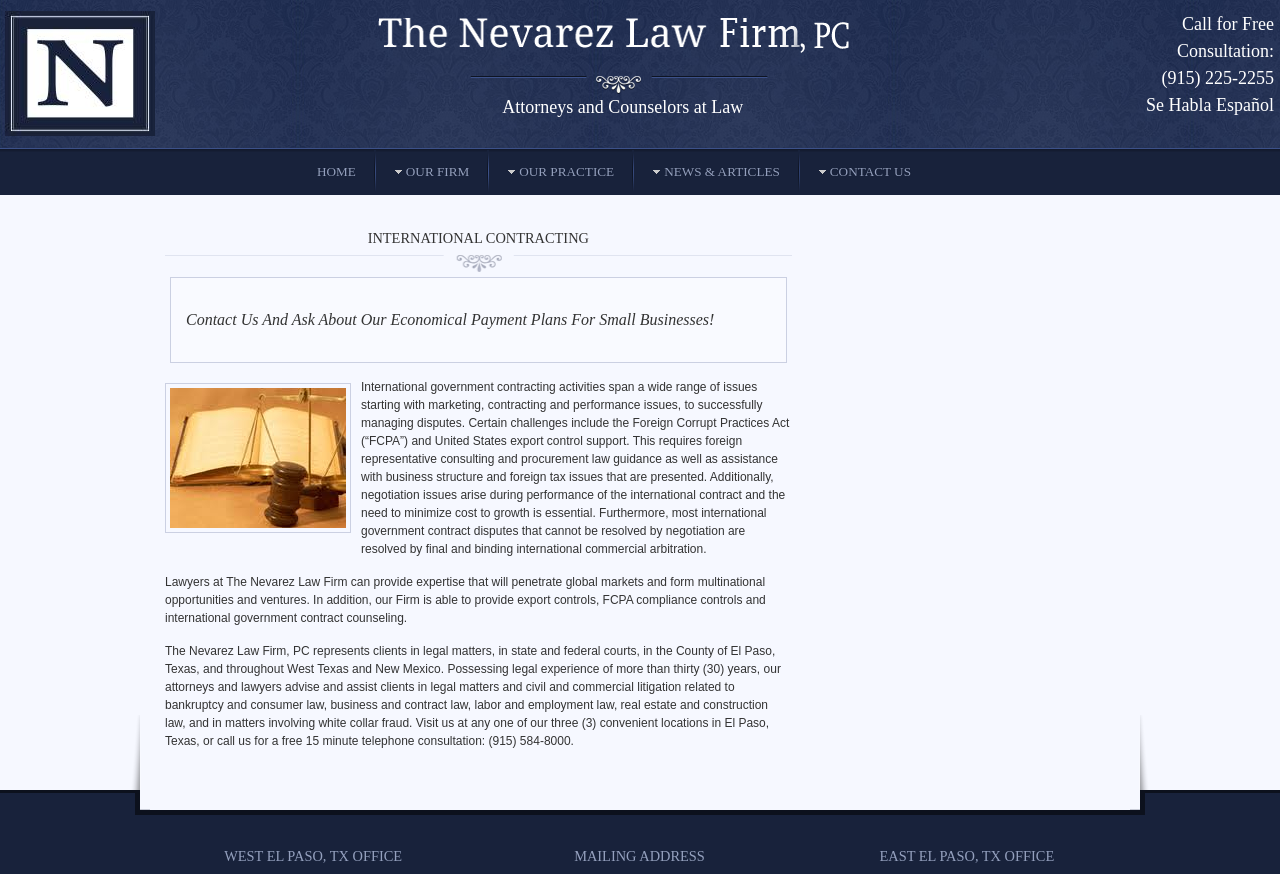Explain the webpage in detail.

The webpage is about the Nevarez Law Firm, PC, which provides legal services related to international commercial contracting law. At the top left of the page, there is an image of the law firm's logo. Next to it, there is a heading with a link to the firm's homepage. Below the heading, there are two lines of text: "Attorneys and Counselors at Law" and "El Paso, Texas lawyers and attorneys".

On the top right side of the page, there is a call-to-action section with a phone number, "(915) 225-2255", and a note that "Se Habla Español". Below this section, there is a navigation menu with five links: "HOME", "OUR FIRM", "OUR PRACTICE", "NEWS & ARTICLES", and "CONTACT US".

The main content of the page is an article about international contracting, which is divided into several sections. The first section has a heading "INTERNATIONAL CONTRACTING" and a table with a cell containing a call-to-action text. Below the table, there is an image related to contracts and contract lawyers. The next section is a long paragraph discussing the challenges and issues related to international government contracting activities, including the Foreign Corrupt Practices Act and export control support.

The following section describes the expertise of the lawyers at the Nevarez Law Firm, including their ability to provide export controls, FCPA compliance controls, and international government contract counseling. The final section is a long paragraph about the law firm's services, including their experience, areas of practice, and contact information.